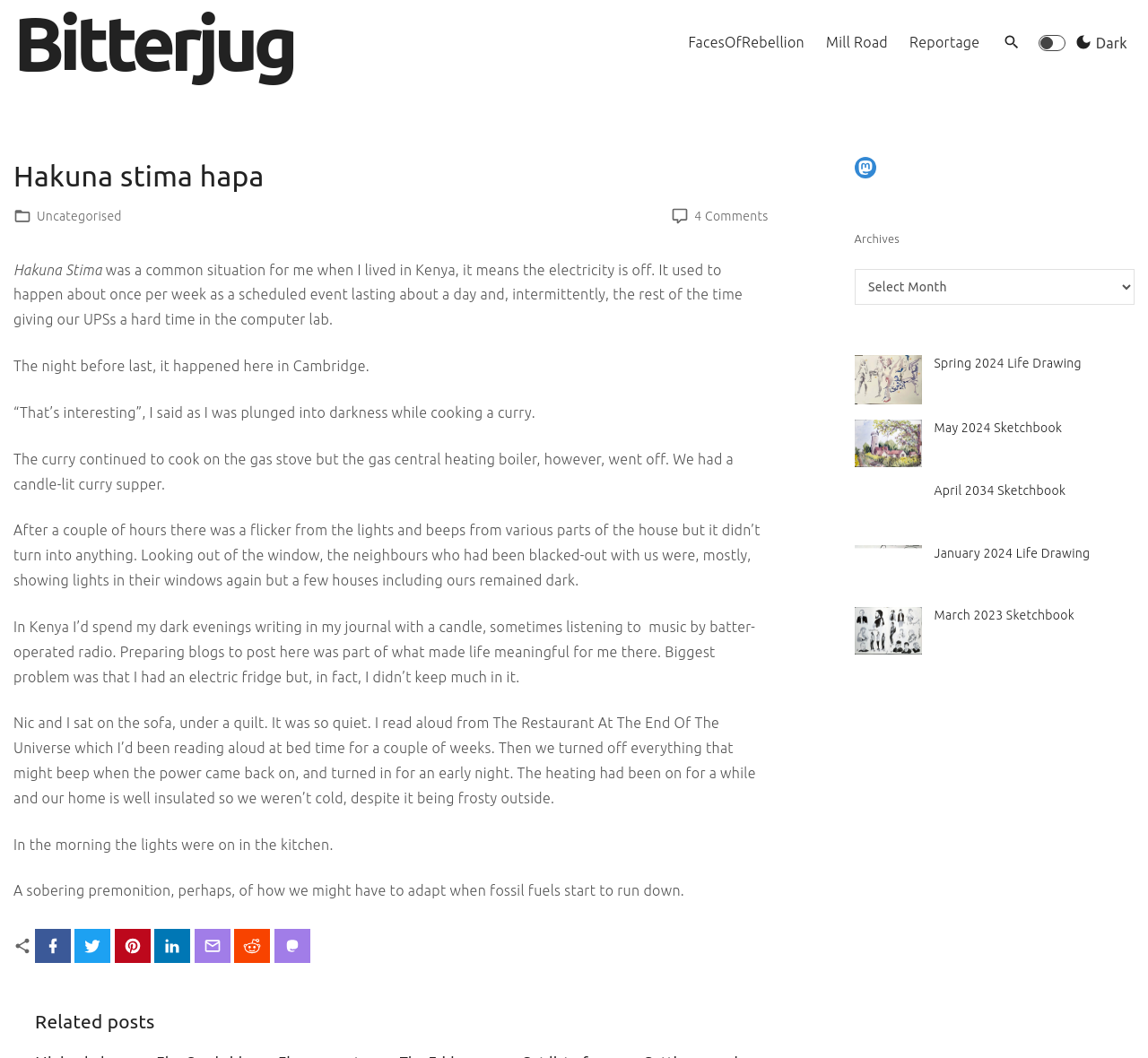Identify the bounding box coordinates of the region that should be clicked to execute the following instruction: "Read the 'Hakuna stima hapa' article".

[0.012, 0.148, 0.669, 0.914]